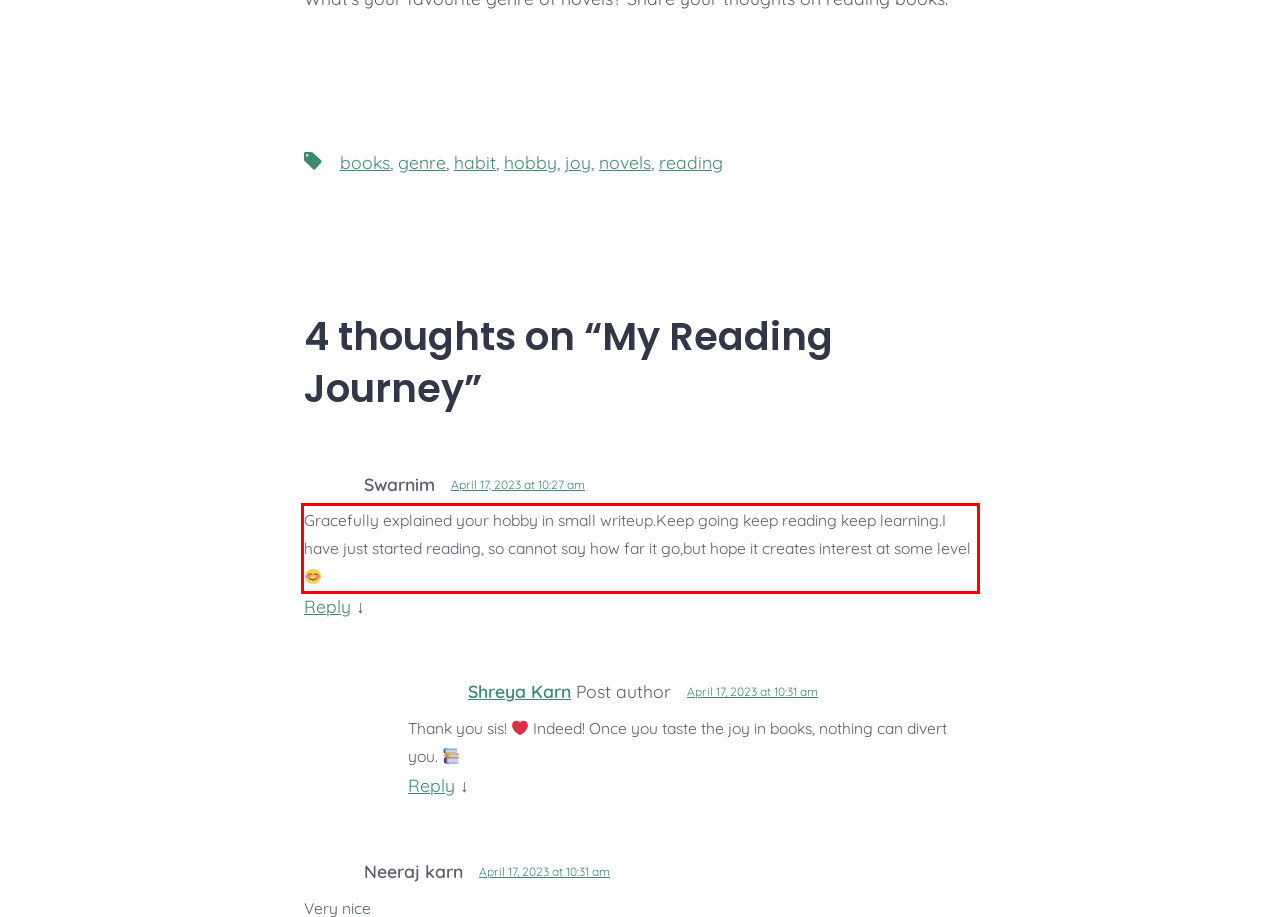You are looking at a screenshot of a webpage with a red rectangle bounding box. Use OCR to identify and extract the text content found inside this red bounding box.

Gracefully explained your hobby in small writeup.Keep going keep reading keep learning.I have just started reading, so cannot say how far it go,but hope it creates interest at some level